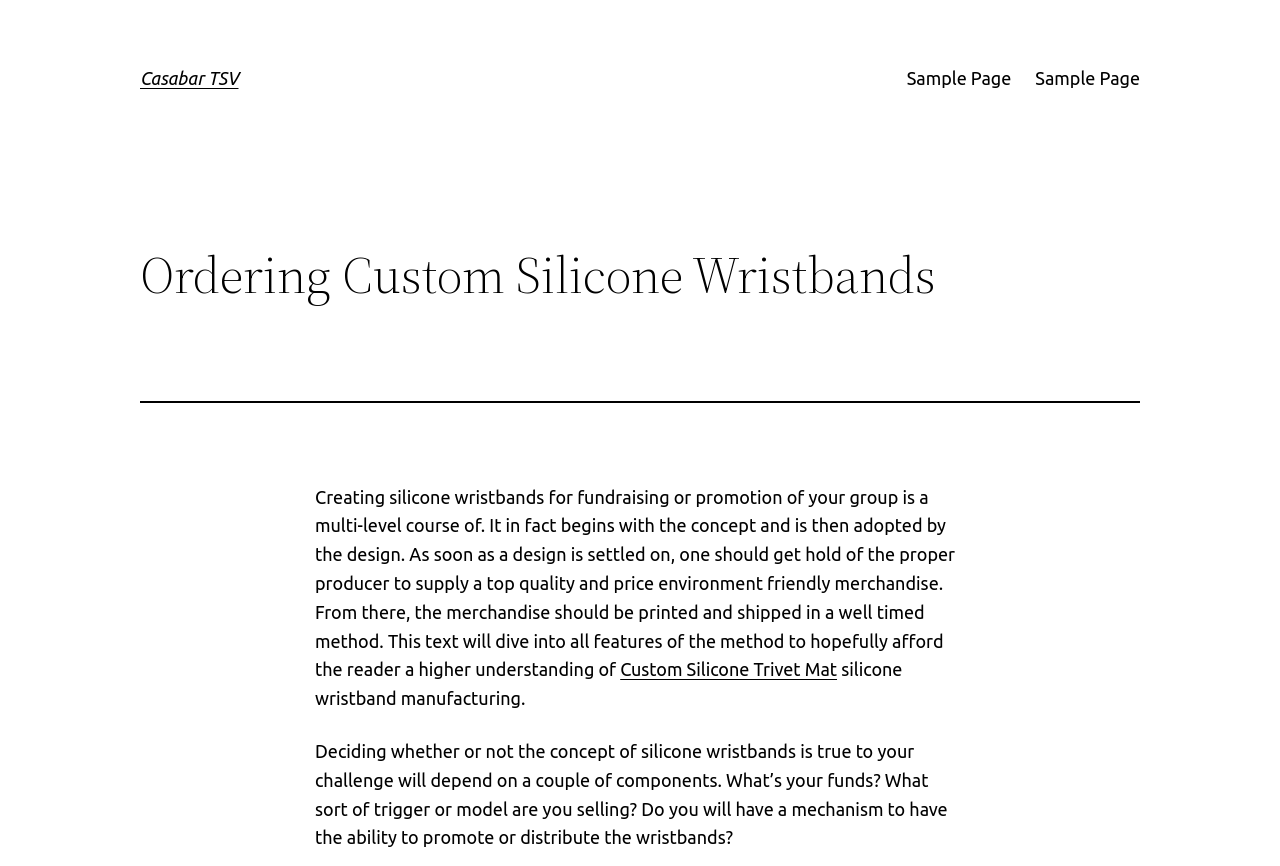Create a full and detailed caption for the entire webpage.

The webpage is about ordering custom silicone wristbands, specifically from Casabar TSV. At the top left, there is a heading with the company name "Casabar TSV" which is also a link. To the right of it, there are two links labeled "Sample Page". 

Below the company name, there is a larger heading that reads "Ordering Custom Silicone Wristbands". Underneath this heading, there is a horizontal separator line. 

The main content of the webpage is a block of text that explains the process of creating silicone wristbands for fundraising or promotion. This text is located in the middle of the page, spanning about two-thirds of the width. It discusses the concept, design, production, and shipping of silicone wristbands.

Within this block of text, there is a link to "Custom Silicone Trivet Mat" located near the bottom. Below the link, there is a sentence that continues the discussion on silicone wristband manufacturing. The text then continues to explain the factors to consider when deciding whether silicone wristbands are suitable for a project, such as budget, cause, and distribution mechanisms.